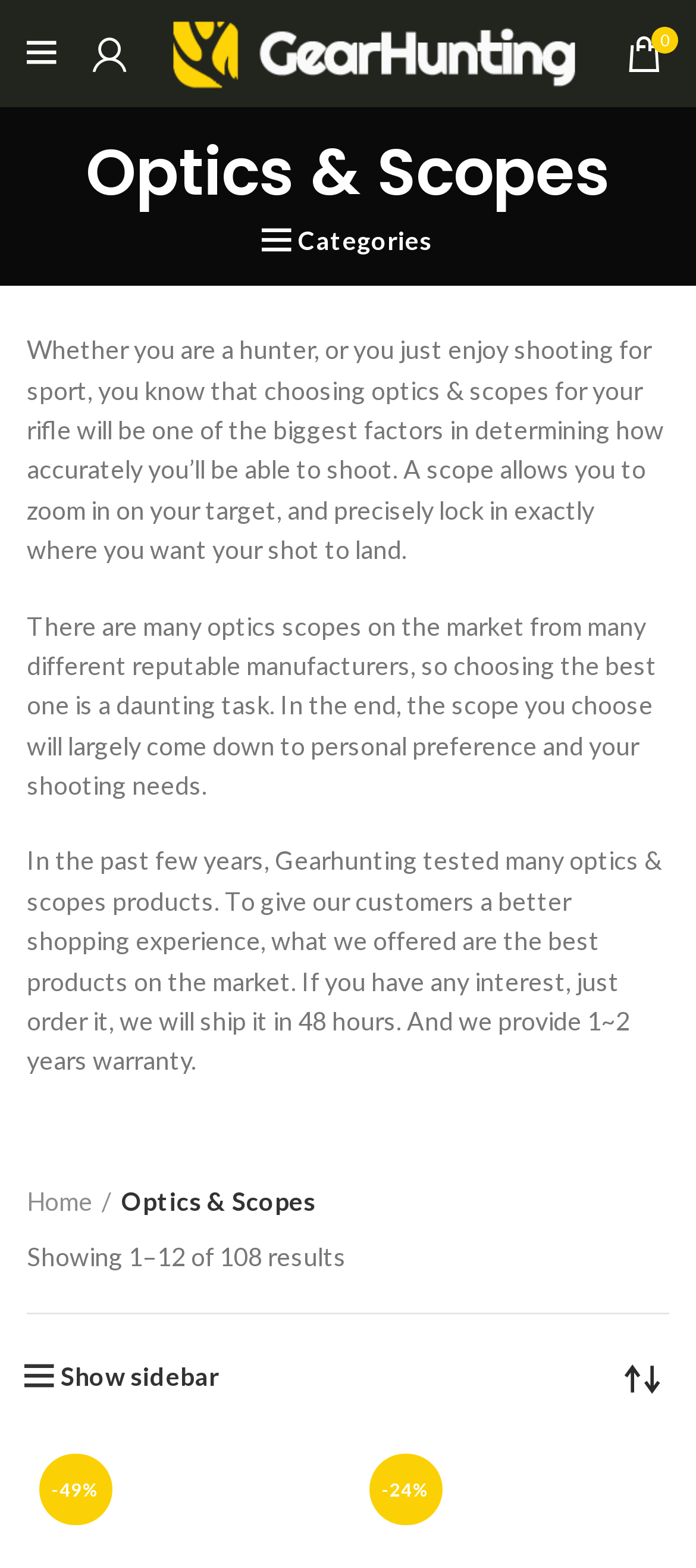Please find and give the text of the main heading on the webpage.

Optics & Scopes